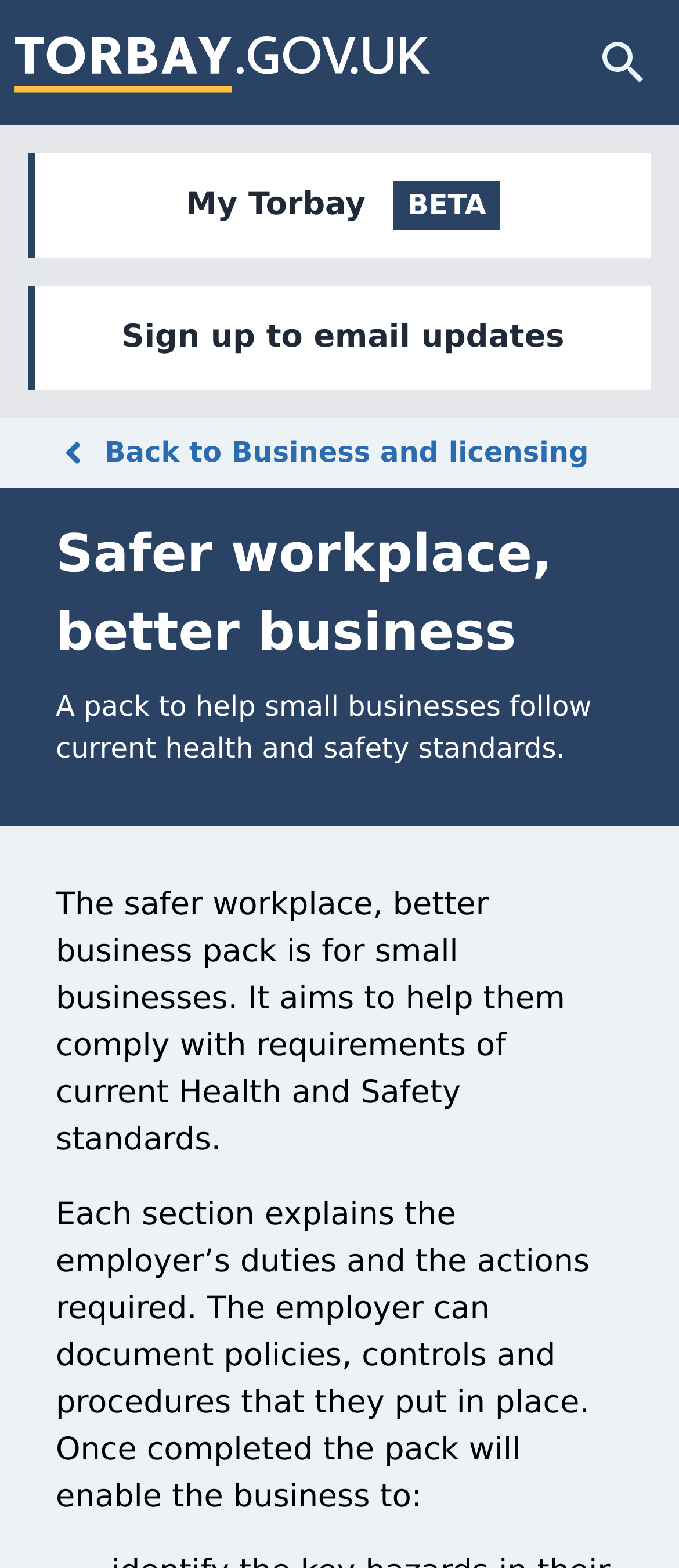Provide a single word or phrase answer to the question: 
What is the purpose of the safer workplace pack?

Help small businesses follow health and safety standards